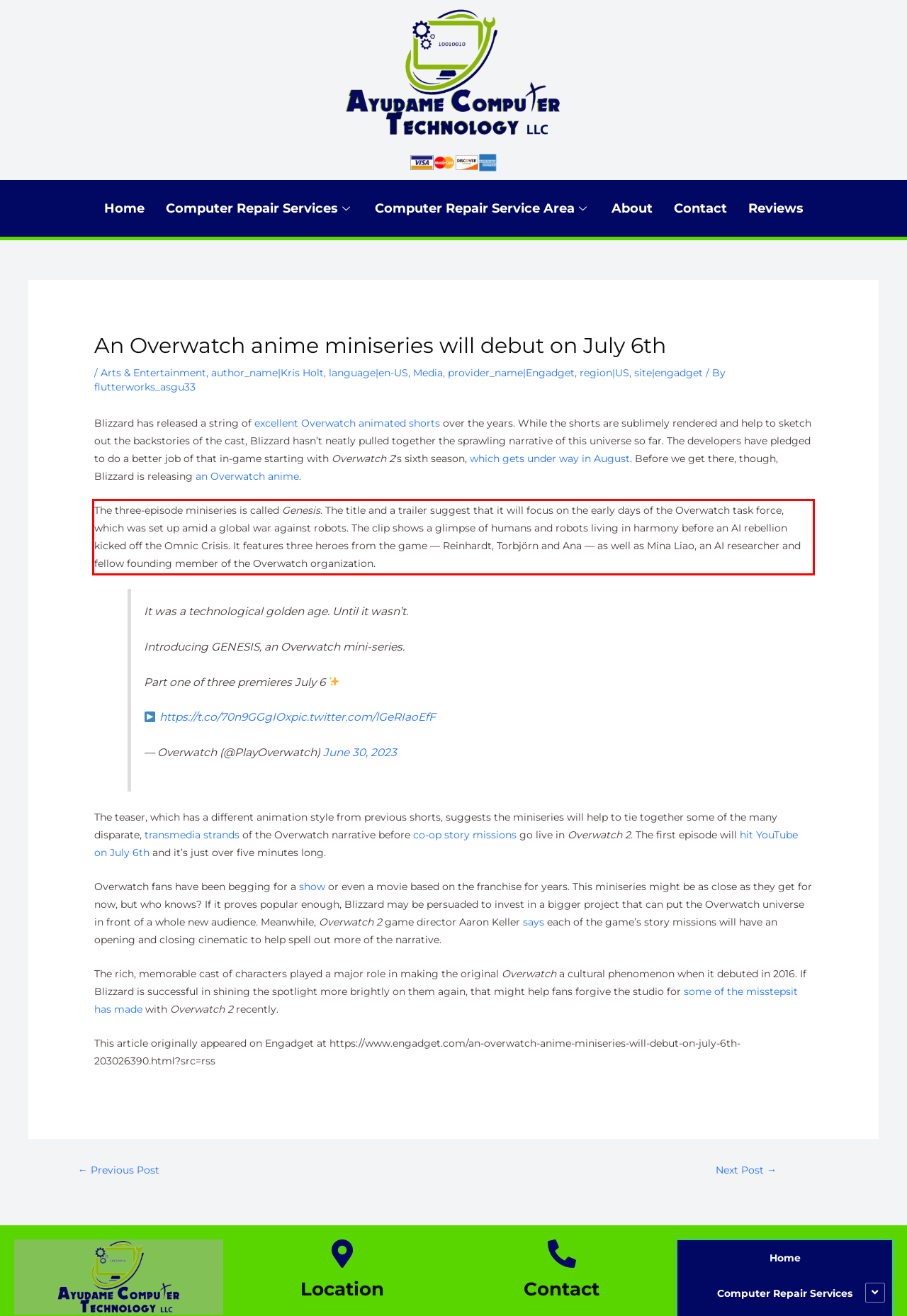Using the webpage screenshot, recognize and capture the text within the red bounding box.

The three-episode miniseries is called Genesis. The title and a trailer suggest that it will focus on the early days of the Overwatch task force, which was set up amid a global war against robots. The clip shows a glimpse of humans and robots living in harmony before an AI rebellion kicked off the Omnic Crisis. It features three heroes from the game — Reinhardt, Torbjörn and Ana — as well as Mina Liao, an AI researcher and fellow founding member of the Overwatch organization.